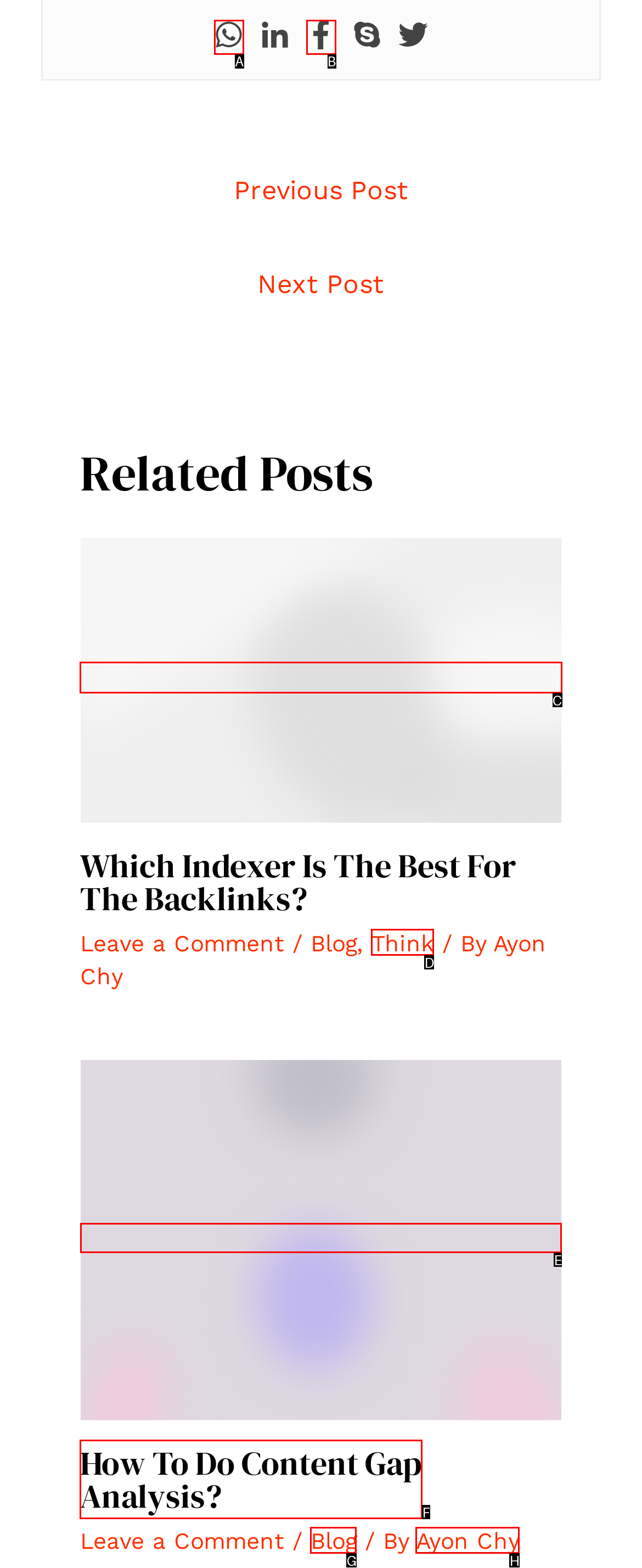Which letter corresponds to the correct option to complete the task: View the article about How To Do Content Gap Analysis?
Answer with the letter of the chosen UI element.

E